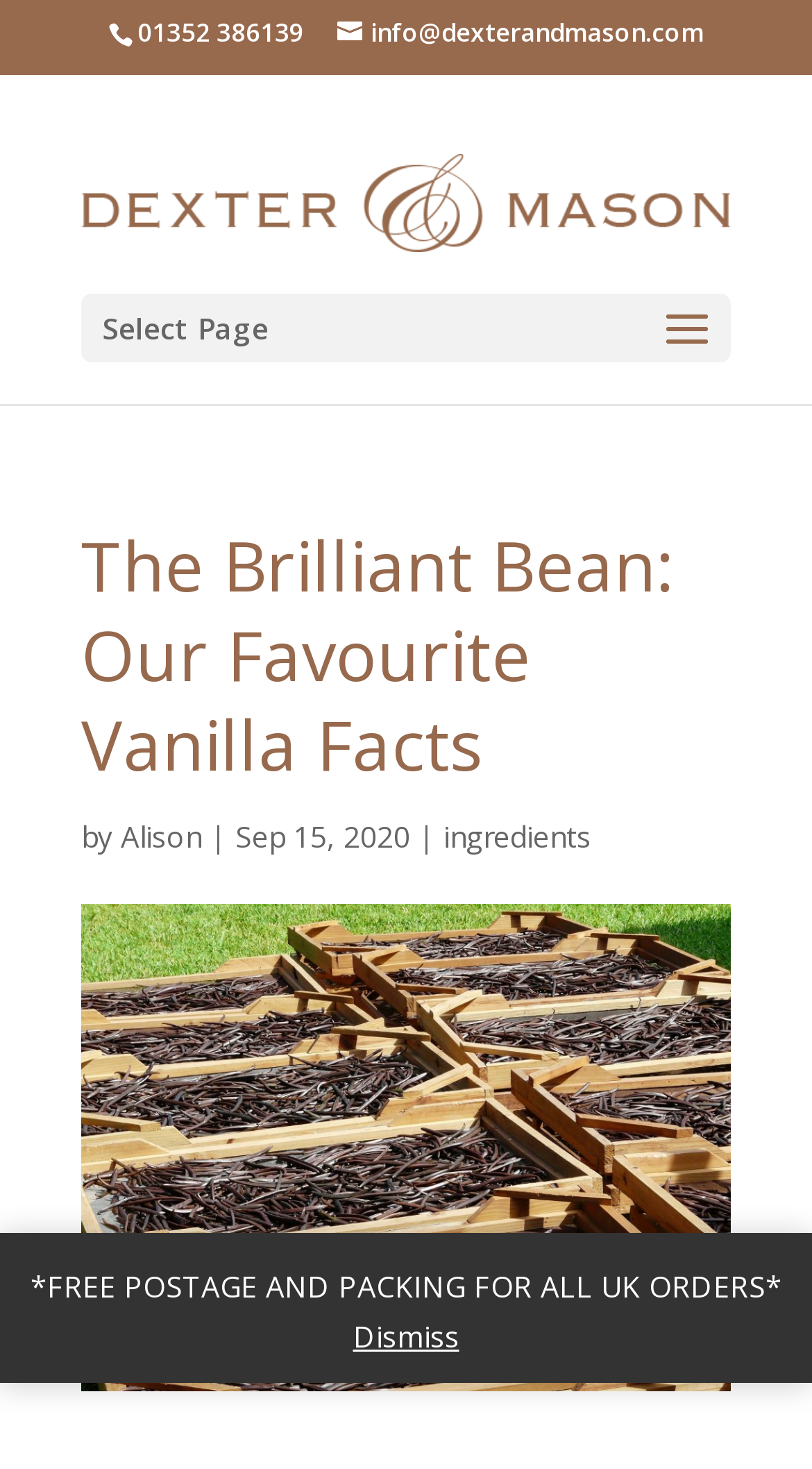Refer to the screenshot and give an in-depth answer to this question: What is the phone number?

I found the phone number by looking at the top section of the webpage, where I saw a static text element with the phone number '01352 386139'.